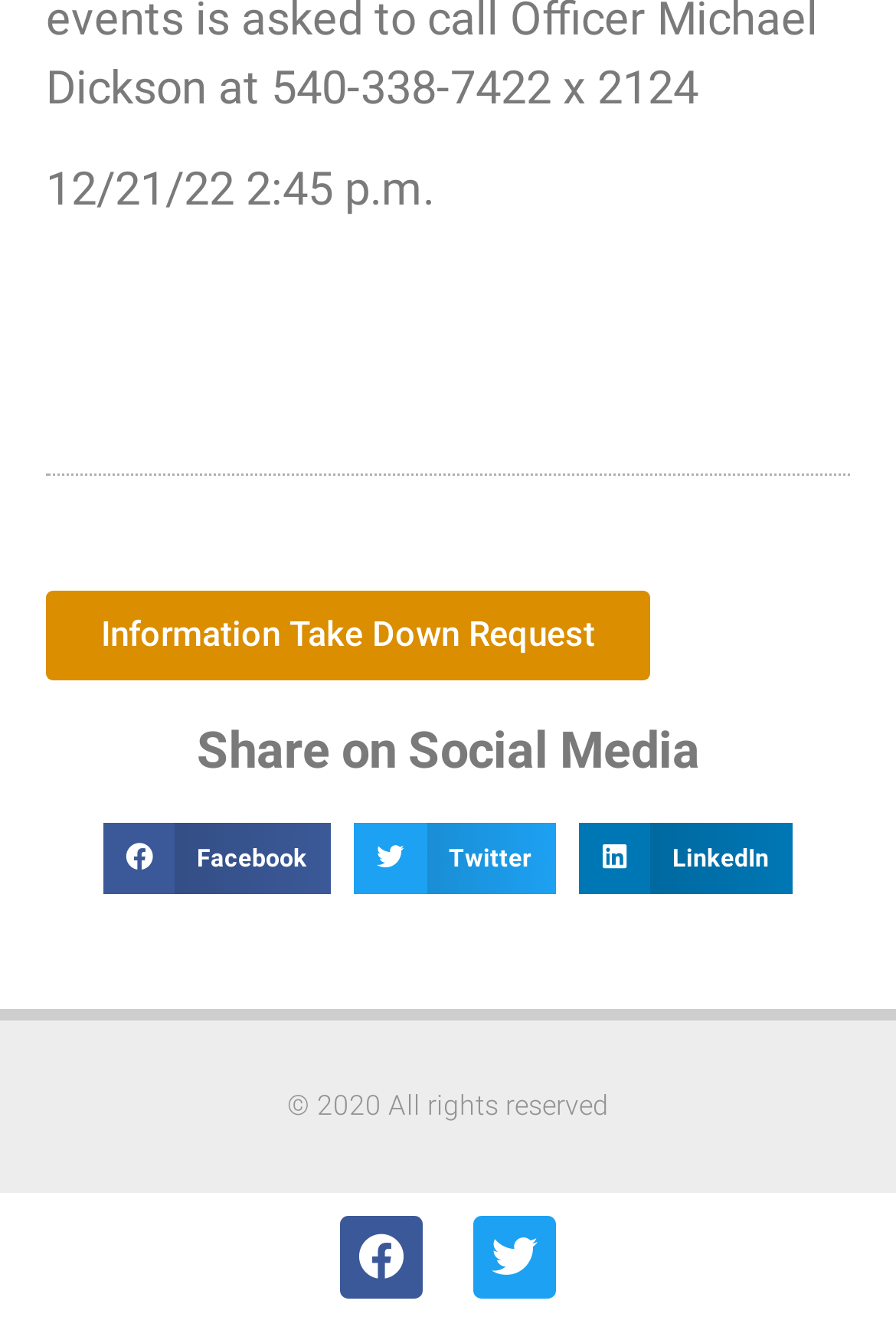Give the bounding box coordinates for the element described as: "Twitter".

[0.528, 0.908, 0.621, 0.969]